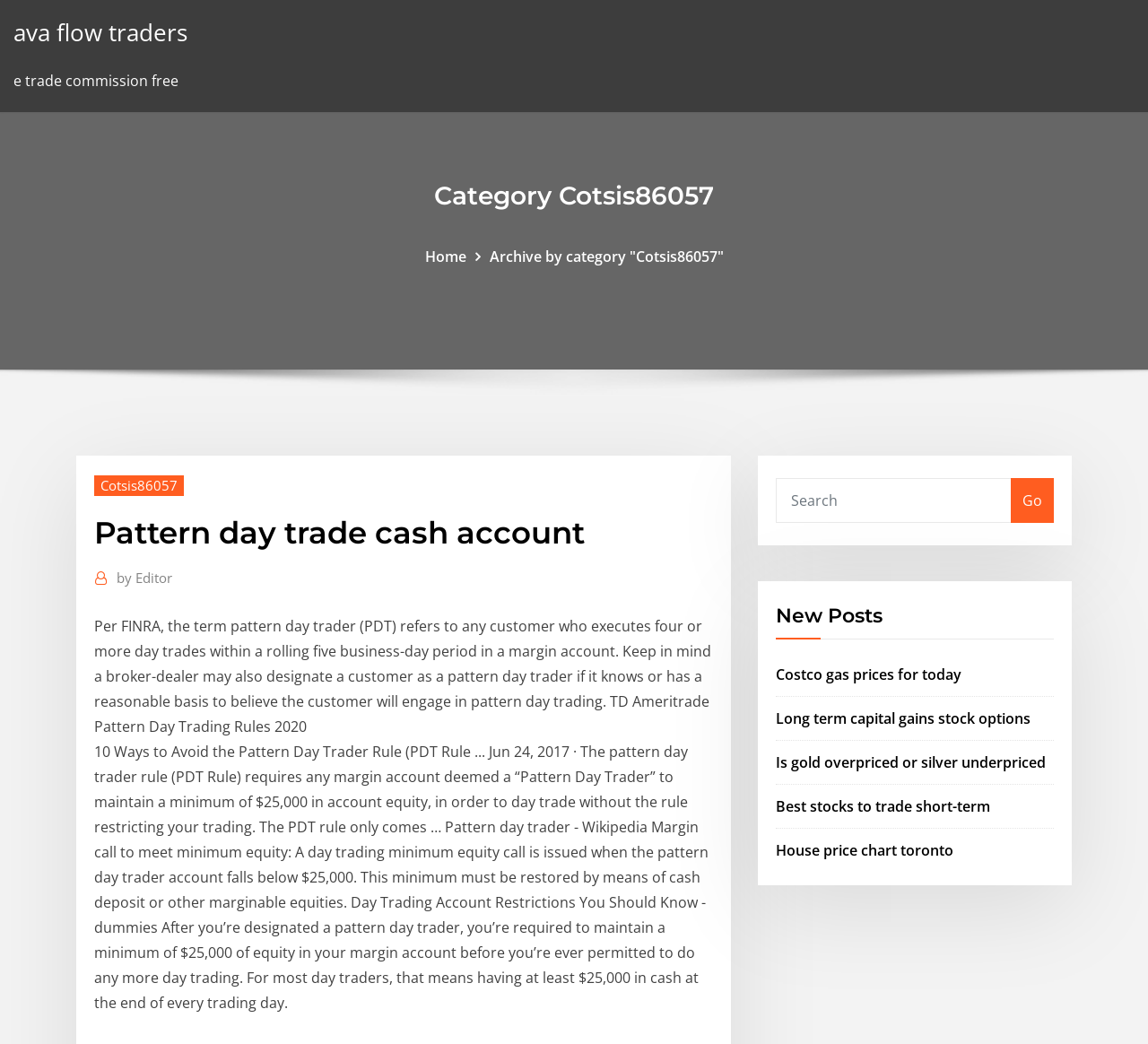Determine the bounding box coordinates of the region I should click to achieve the following instruction: "View 'Costco gas prices for today'". Ensure the bounding box coordinates are four float numbers between 0 and 1, i.e., [left, top, right, bottom].

[0.676, 0.636, 0.838, 0.655]